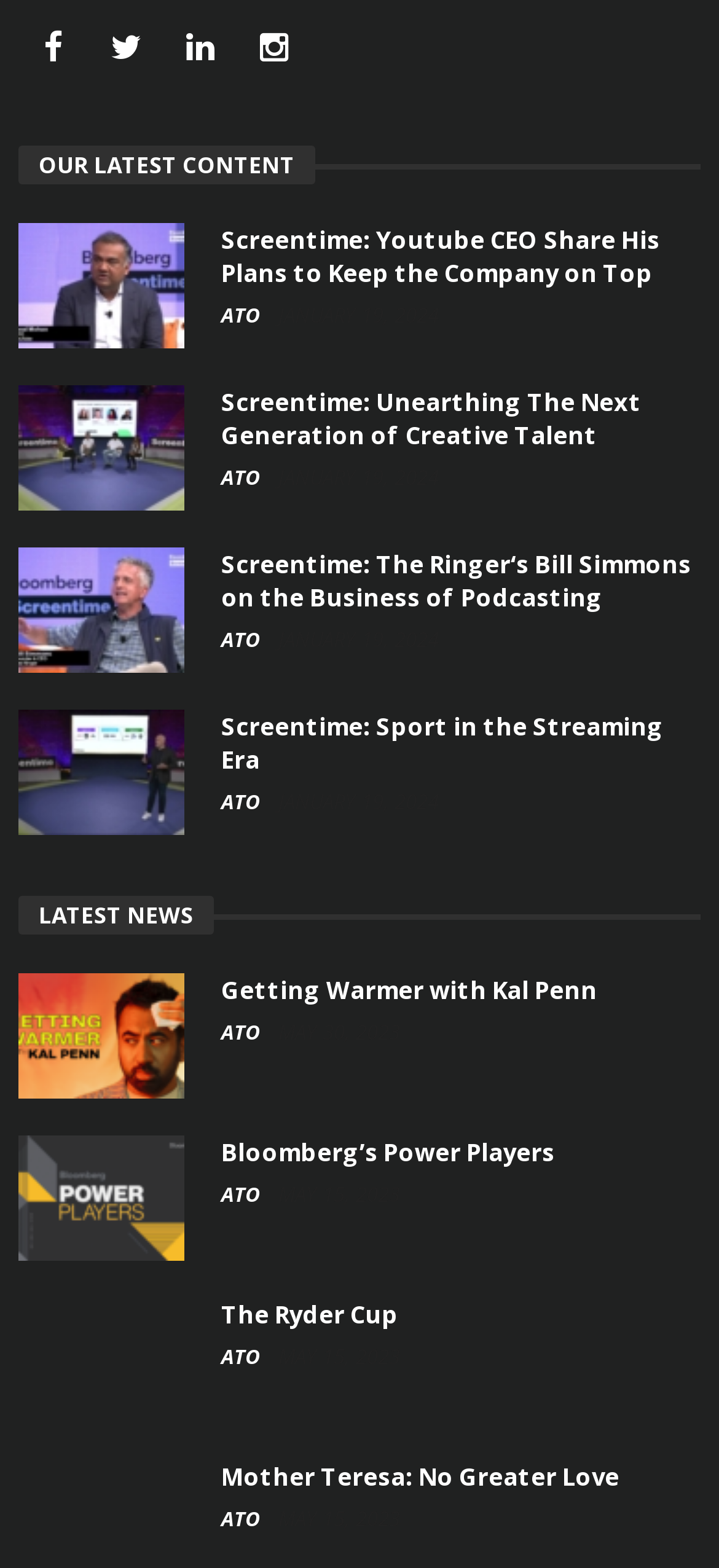What is the date of the latest article?
Use the information from the screenshot to give a comprehensive response to the question.

I looked at the dates associated with each article and found that the latest date is JANUARY 19, 2024, which is associated with the first four articles.